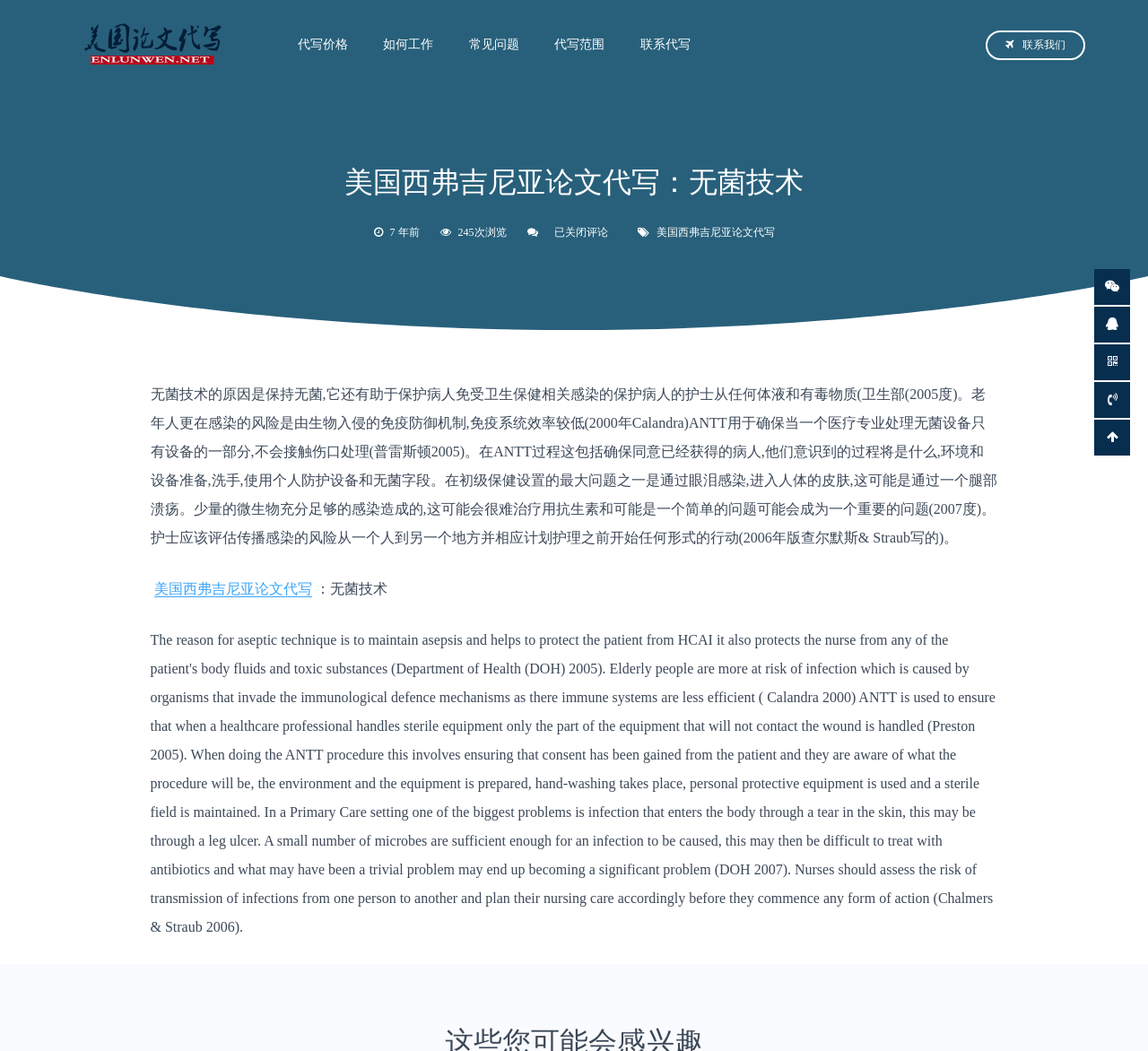Can you give a comprehensive explanation to the question given the content of the image?
What is the main topic of this webpage?

The main topic of this webpage is aseptic technology, which is evident from the heading '美国西弗吉尼亚论文代写：无菌技术' and the detailed article content that discusses the importance of aseptic technology in healthcare settings.